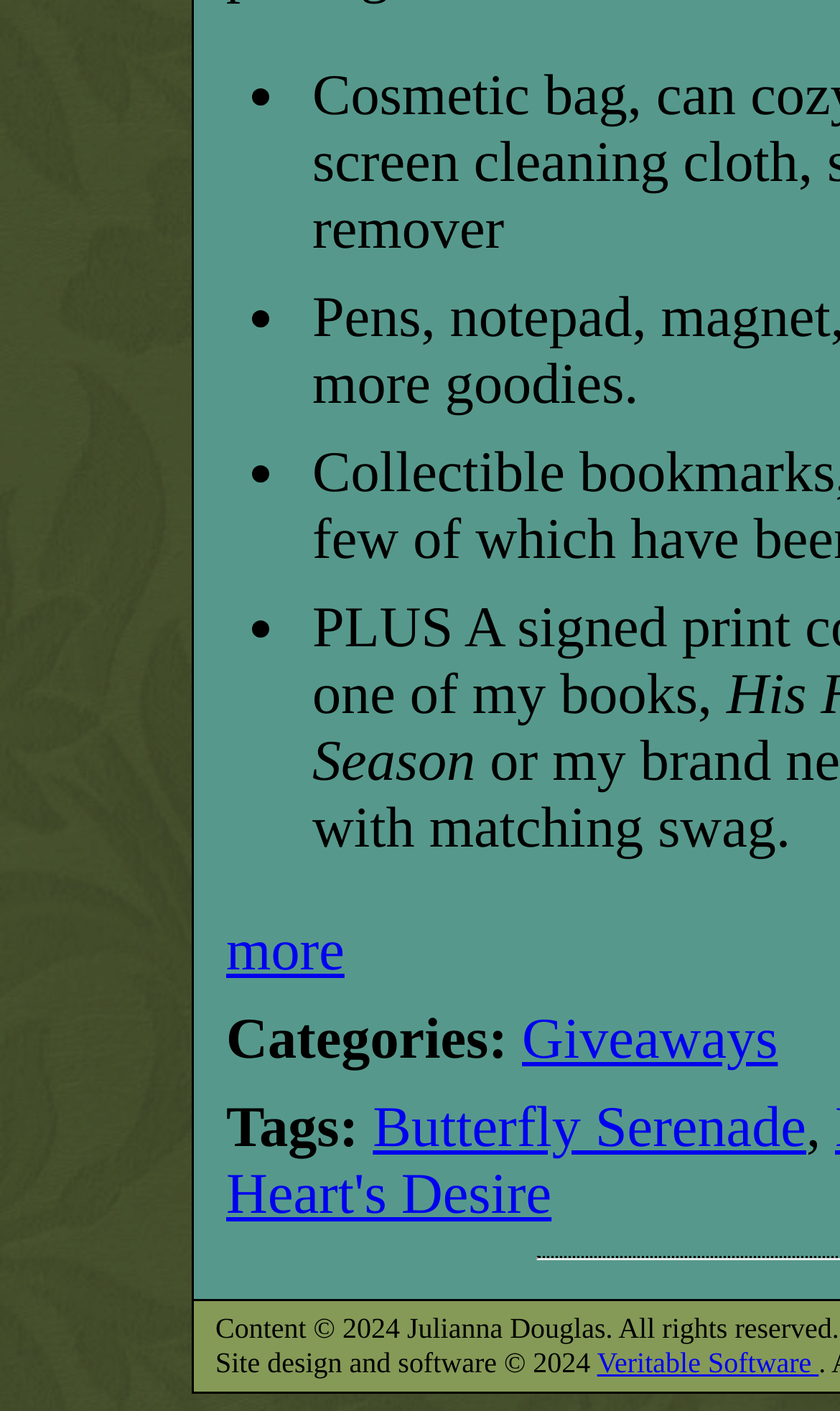Find the UI element described as: "Giveaways" and predict its bounding box coordinates. Ensure the coordinates are four float numbers between 0 and 1, [left, top, right, bottom].

[0.621, 0.713, 0.926, 0.759]